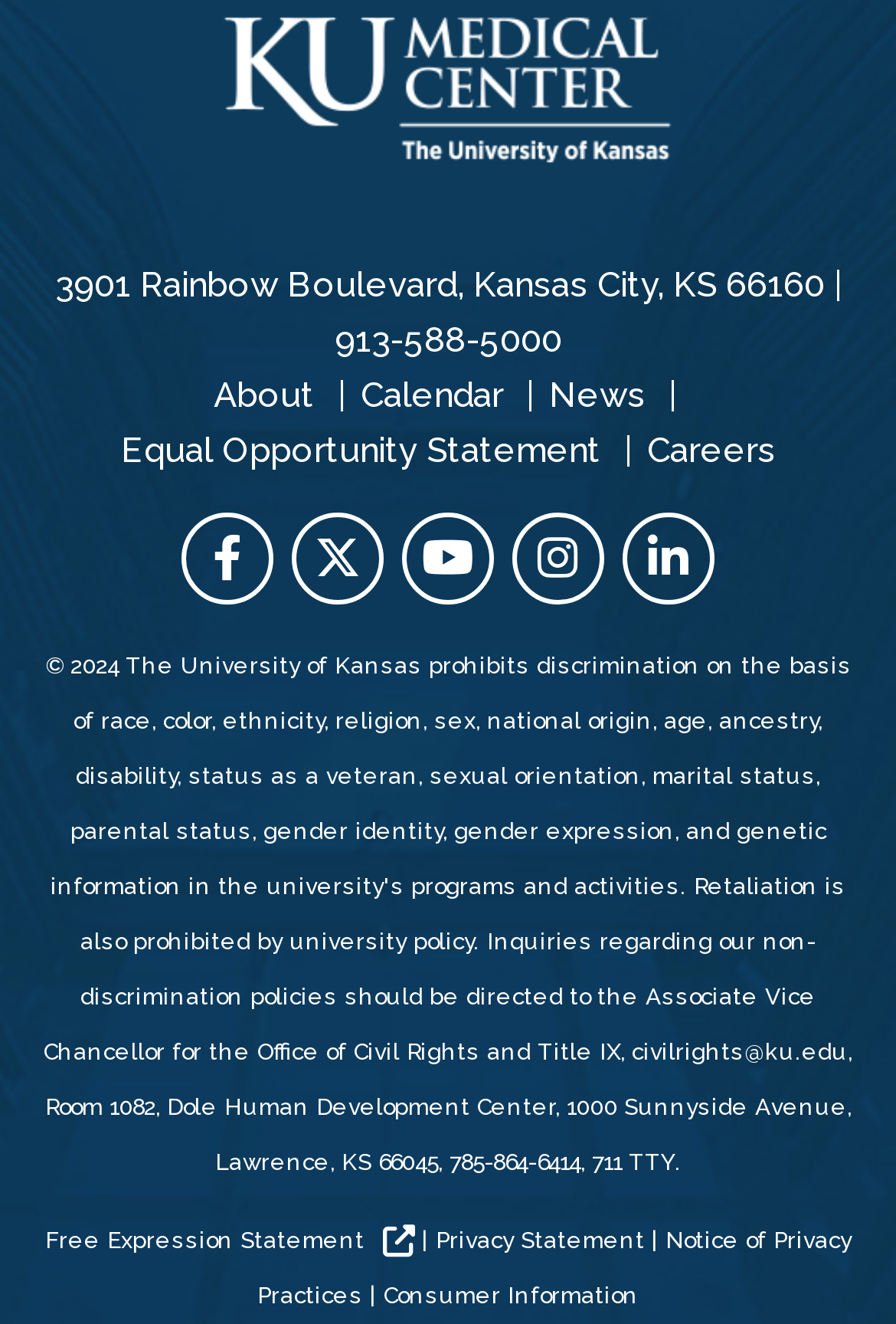Please find the bounding box coordinates of the element that must be clicked to perform the given instruction: "Call 913-588-5000". The coordinates should be four float numbers from 0 to 1, i.e., [left, top, right, bottom].

[0.373, 0.241, 0.627, 0.272]